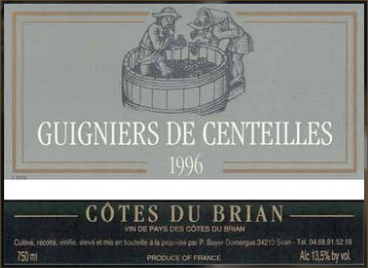Generate an in-depth description of the image.

The image displays the wine label for "Guigniers de Centeilles," vintage 1996. At the top, the label features the prominent title "GUIGNIERS DE CENTEILLES" in bold, stylized font, set against a light gray background that complements the overall design. Below the title is an illustration depicting two figures engaged in traditional winemaking, signifying a deep-rooted heritage and craftsmanship in viticulture. 

The bottom portion of the label denotes "CÔTES DU BRIAN," indicating the wine's origin, and includes additional details such as "VIN DE PAYS DES CÔTES DU BRIAN," as well as essential production information. The label also states "750 ml" to indicate the volume of the bottle, while the alcohol content is marked at 13.5% by volume, reflecting the wine's quality.

This label serves not only as a marker of the wine's identity but also as a visual representation of the region's dedication to winemaking and its rich cultural background.